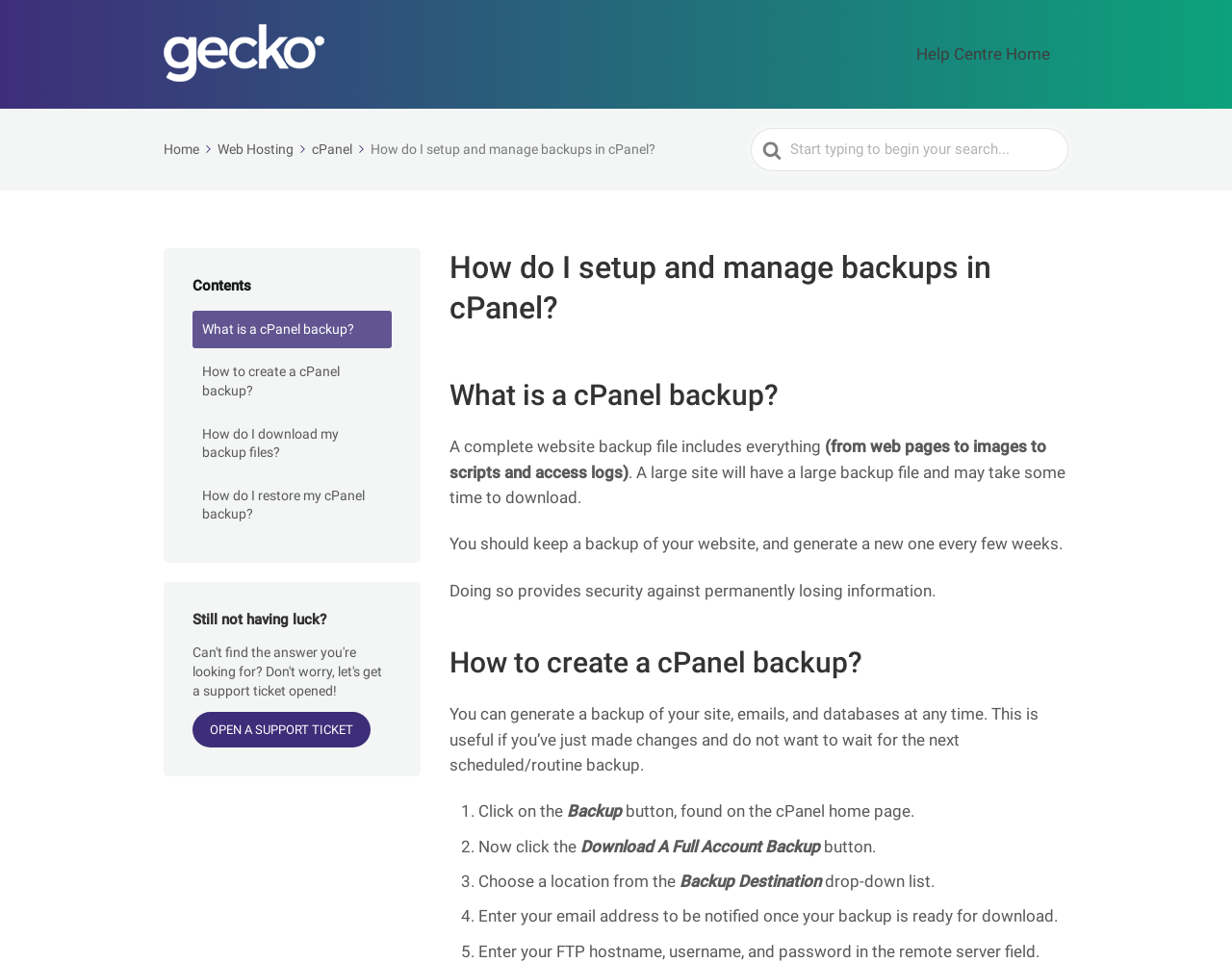Based on the image, give a detailed response to the question: How often should a new backup be generated?

According to the webpage content, it is recommended to generate a new backup of a website every few weeks. This is stated as 'You should keep a backup of your website, and generate a new one every few weeks'.